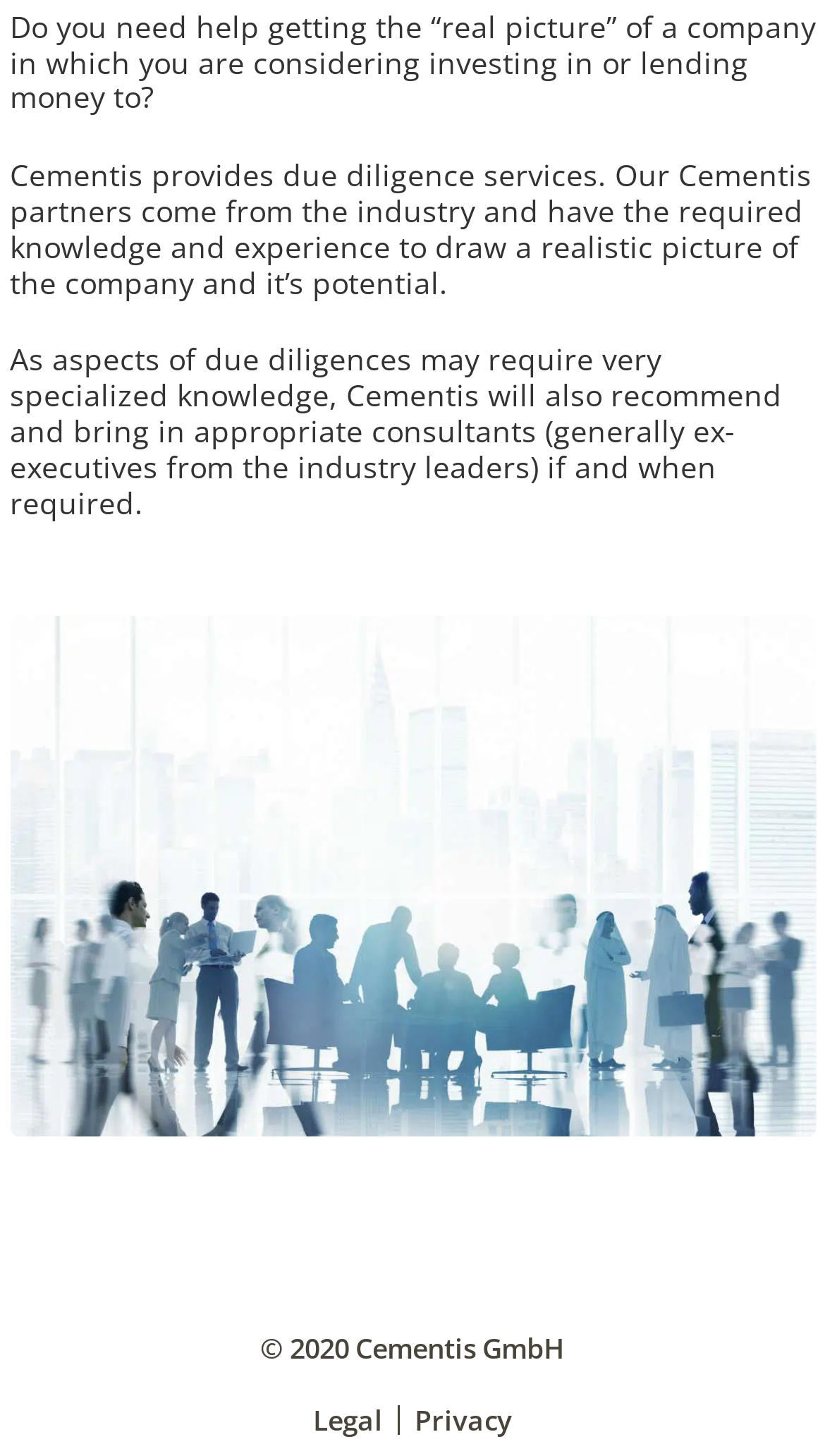Identify the bounding box for the described UI element. Provide the coordinates in (top-left x, top-left y, bottom-right x, bottom-right y) format with values ranging from 0 to 1: Privacy

[0.485, 0.965, 0.638, 0.985]